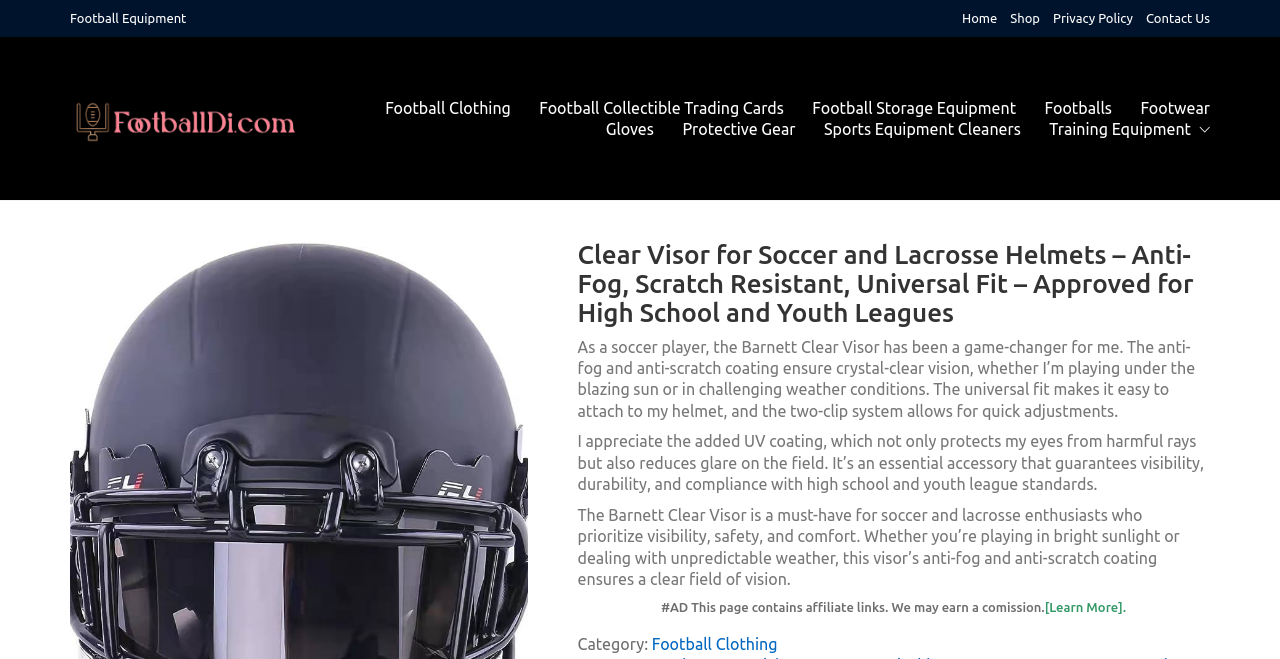Locate the bounding box coordinates of the segment that needs to be clicked to meet this instruction: "Explore Football Clothing".

[0.301, 0.148, 0.399, 0.18]